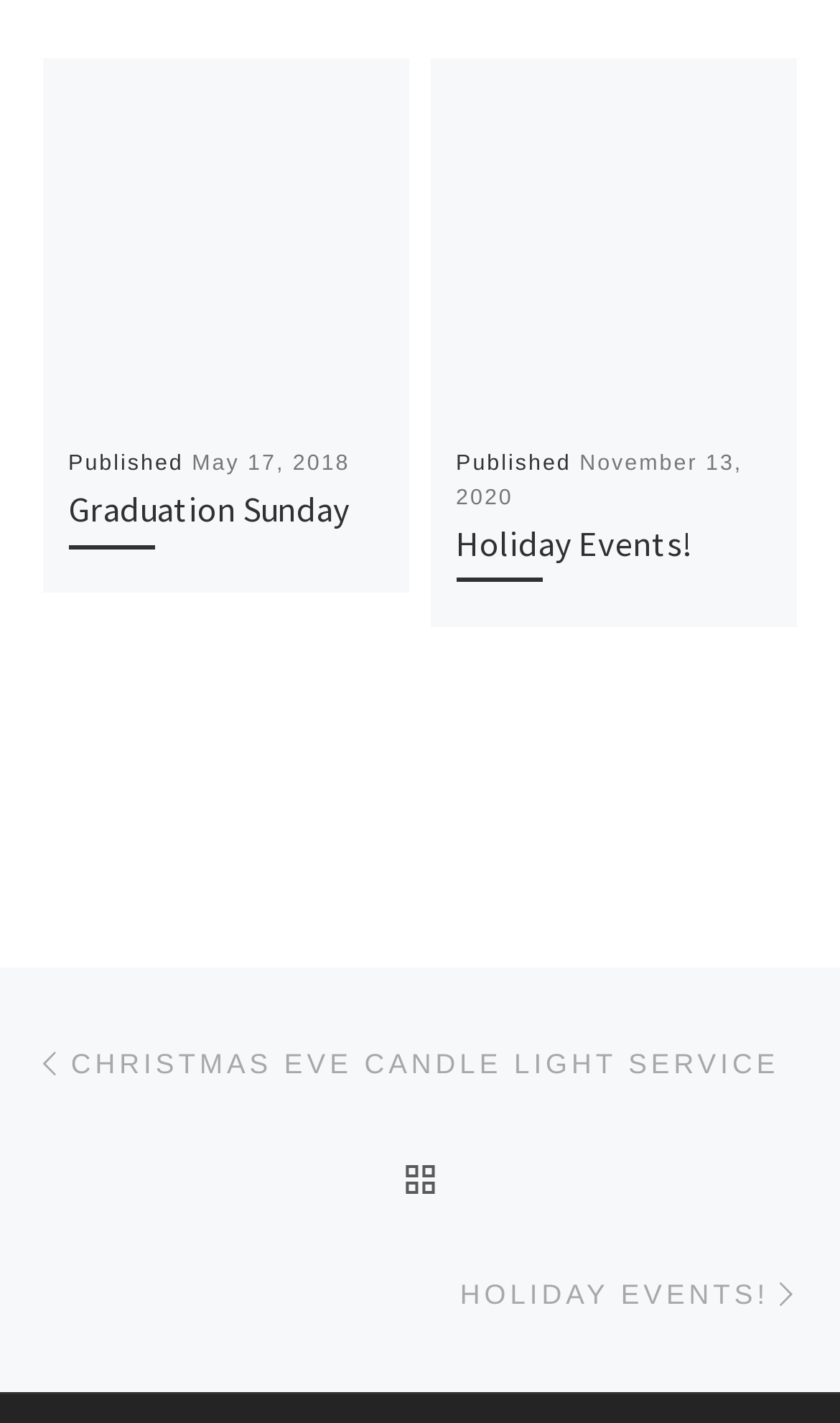How many articles are on this page?
Based on the image, provide your answer in one word or phrase.

2